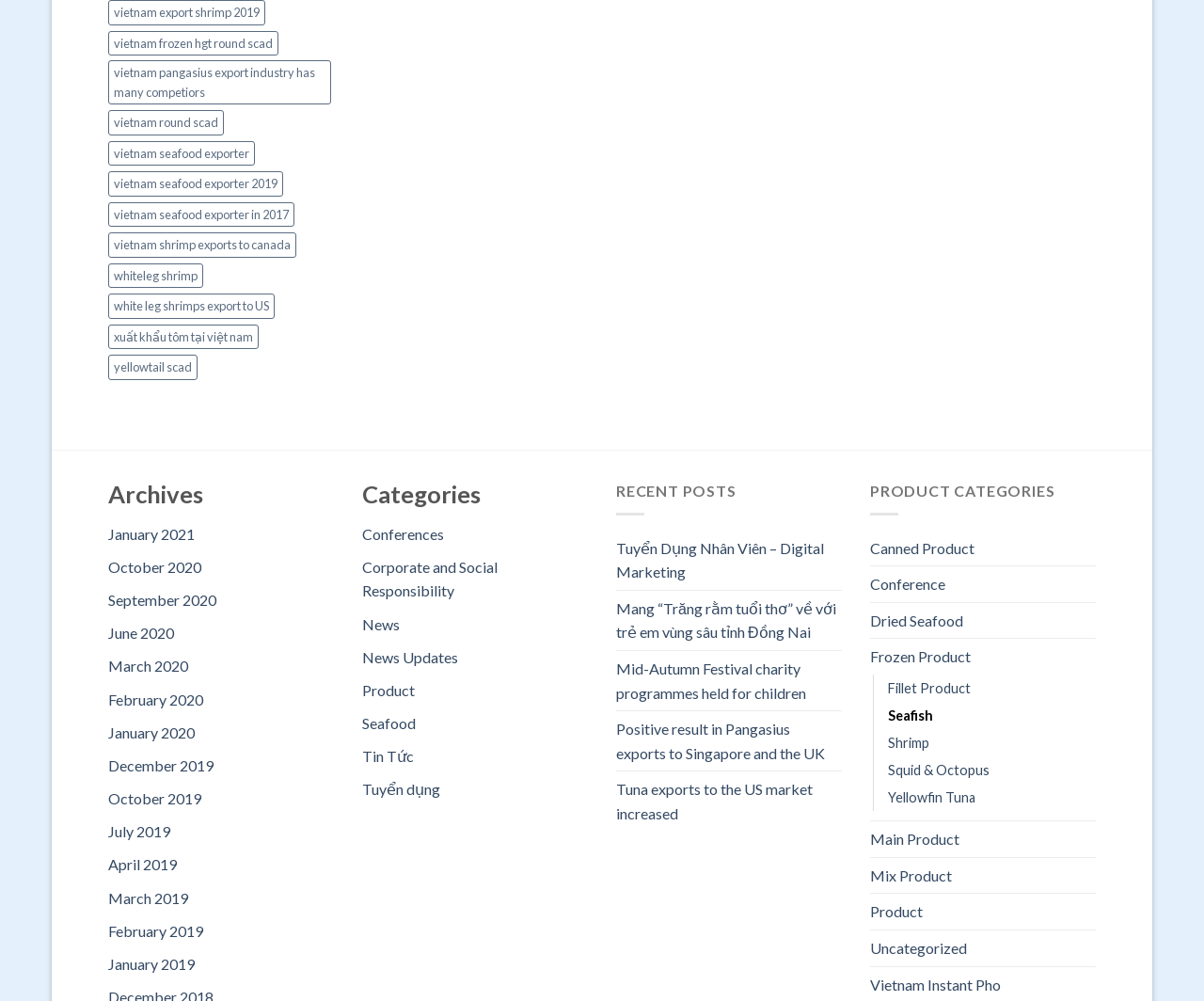Find the bounding box coordinates of the clickable element required to execute the following instruction: "learn about Yellowfin Tuna". Provide the coordinates as four float numbers between 0 and 1, i.e., [left, top, right, bottom].

[0.738, 0.783, 0.81, 0.81]